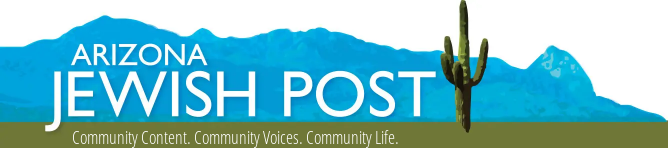Illustrate the image with a detailed caption.

The image features the vibrant header of the "Arizona Jewish Post," showcasing its distinctive branding. Set against a backdrop of stylized mountains in hues of blue, the logo prominently displays the publication’s name in bold, white letters, conveying a sense of community and identity. Below the title, the tagline reading "Community Content. Community Voices. Community Life." emphasizes the publication’s commitment to covering stories that resonate within the community. A characteristic saguaro cactus is included in the design, highlighting a connection to Arizona's unique landscape and cultural heritage. This visual representation encapsulates the spirit of the publication, aimed at engaging readers with relevant and meaningful content.